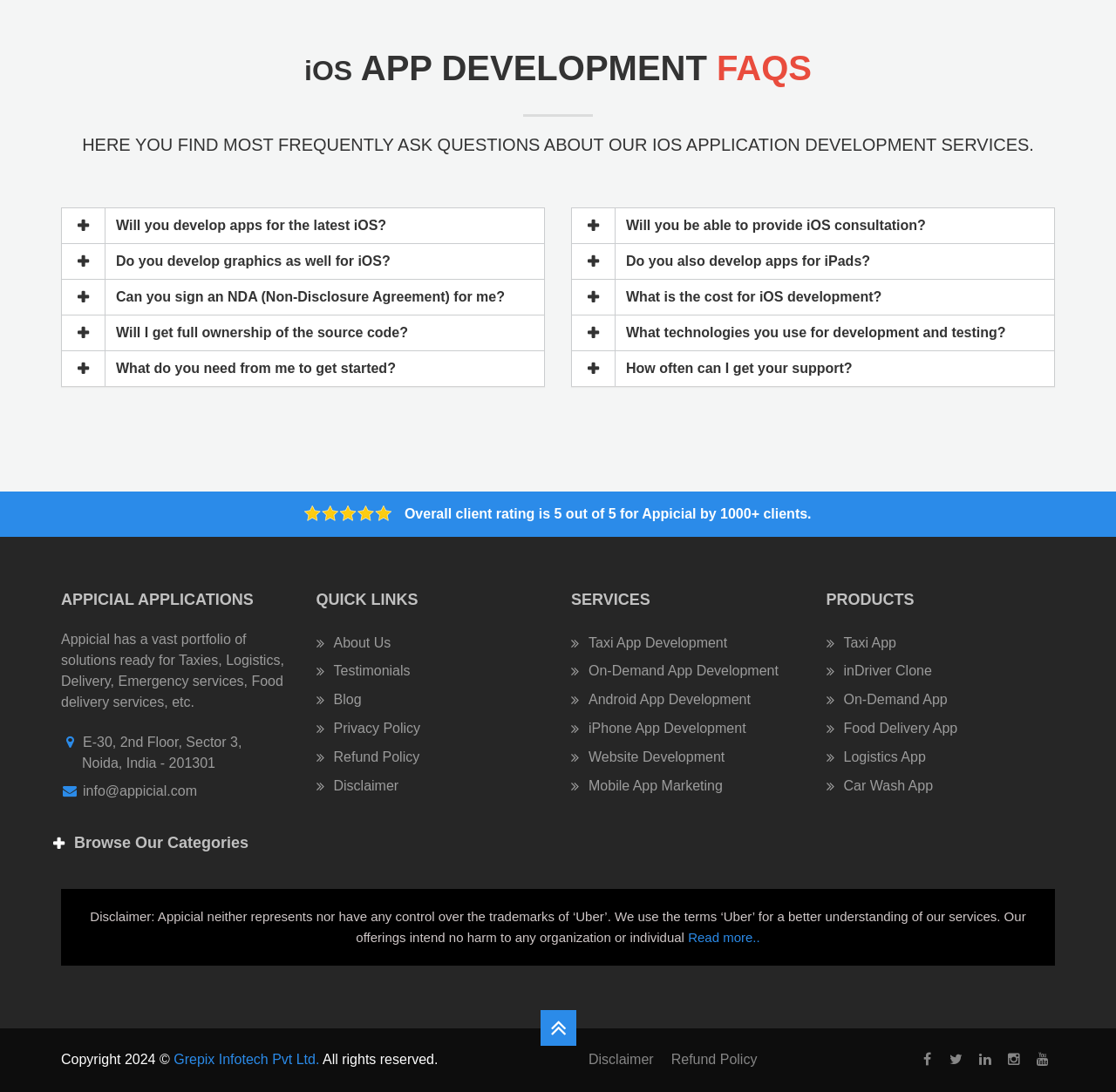What is the address of Appicial?
Please use the visual content to give a single word or phrase answer.

E-30, 2nd Floor, Sector 3, Noida, India - 201301